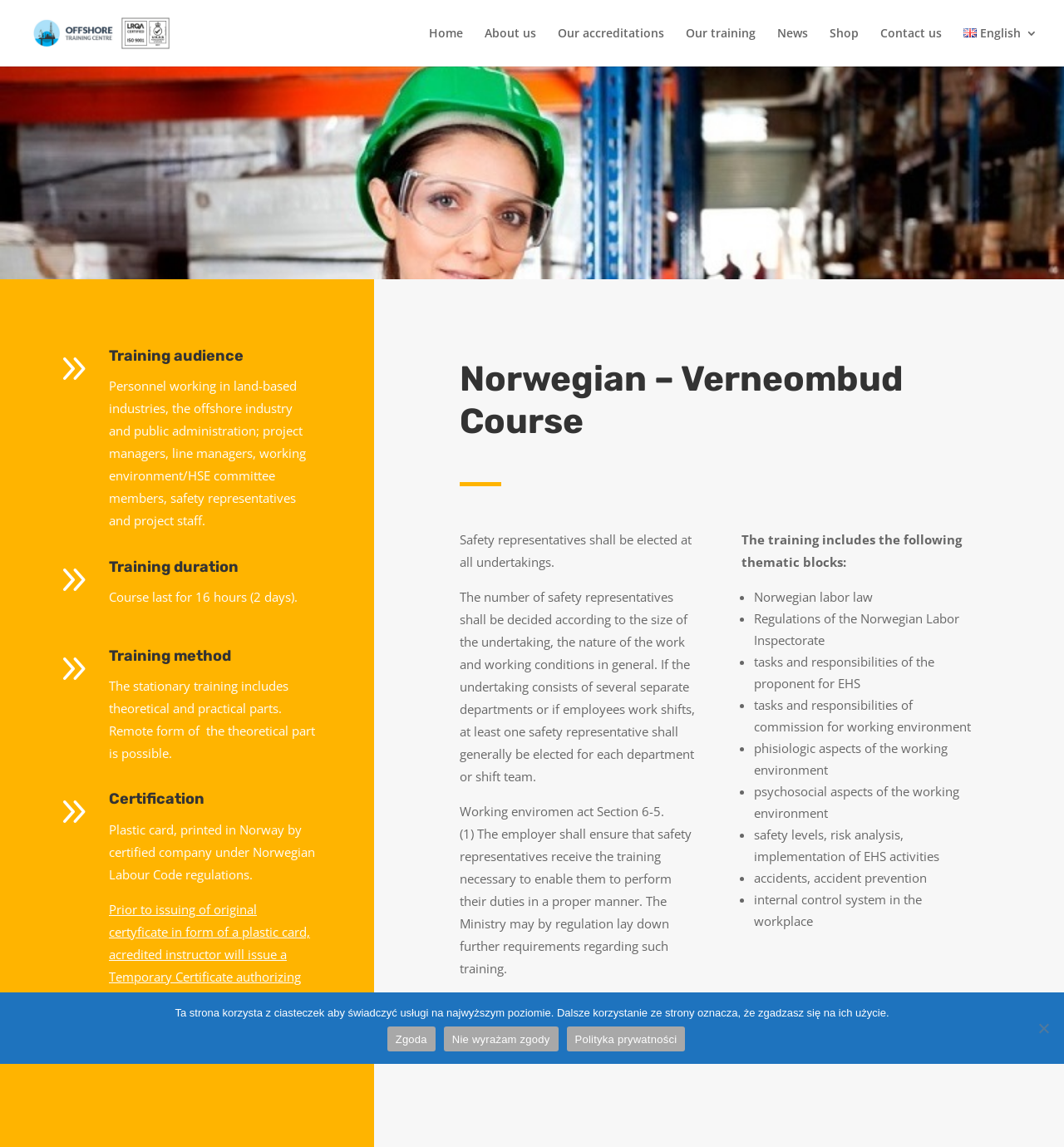What is the name of the course?
Look at the image and answer with only one word or phrase.

Norwegian – Verneombud Course